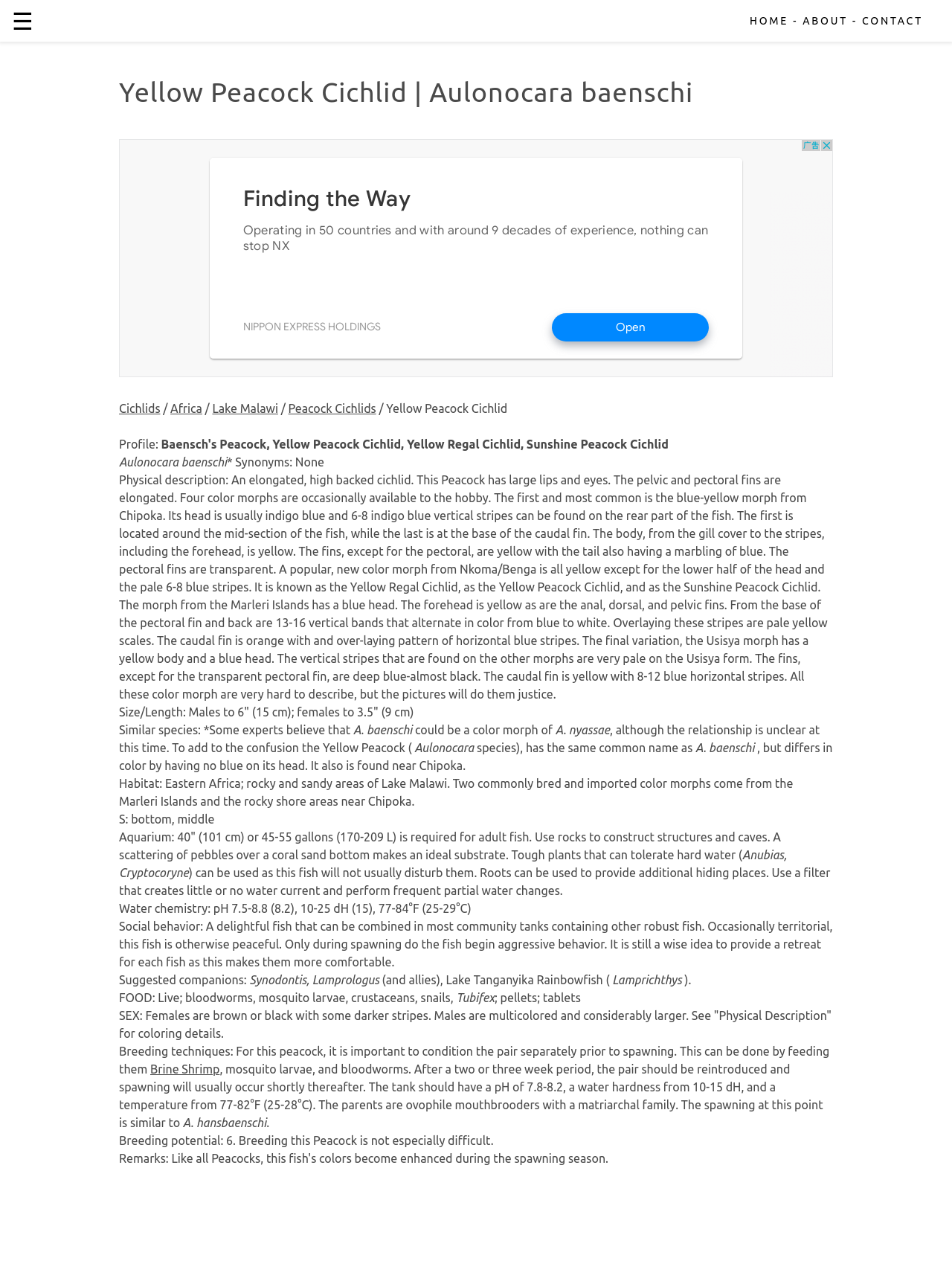Determine the bounding box for the described HTML element: "Lake Malawi". Ensure the coordinates are four float numbers between 0 and 1 in the format [left, top, right, bottom].

[0.223, 0.318, 0.292, 0.329]